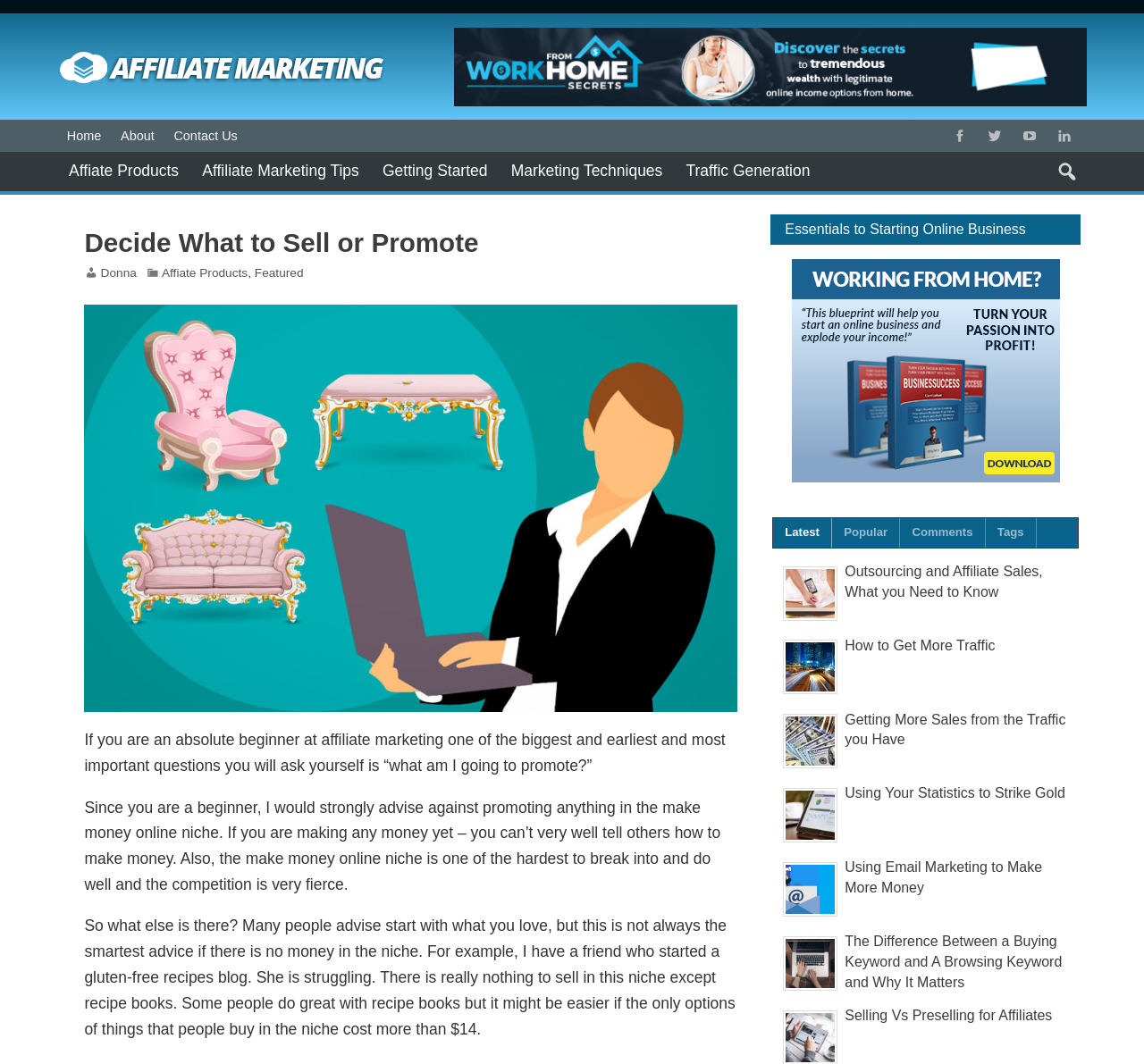What type of business is being discussed on this webpage?
Look at the image and respond with a single word or a short phrase.

Online Business